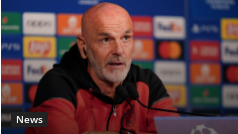Please analyze the image and provide a thorough answer to the question:
What is the context of the announcement being made?

The presence of sponsor logos and imagery related to football or sports events on the wall behind the man suggests that the announcement being made is related to sports, specifically regarding a team or league.